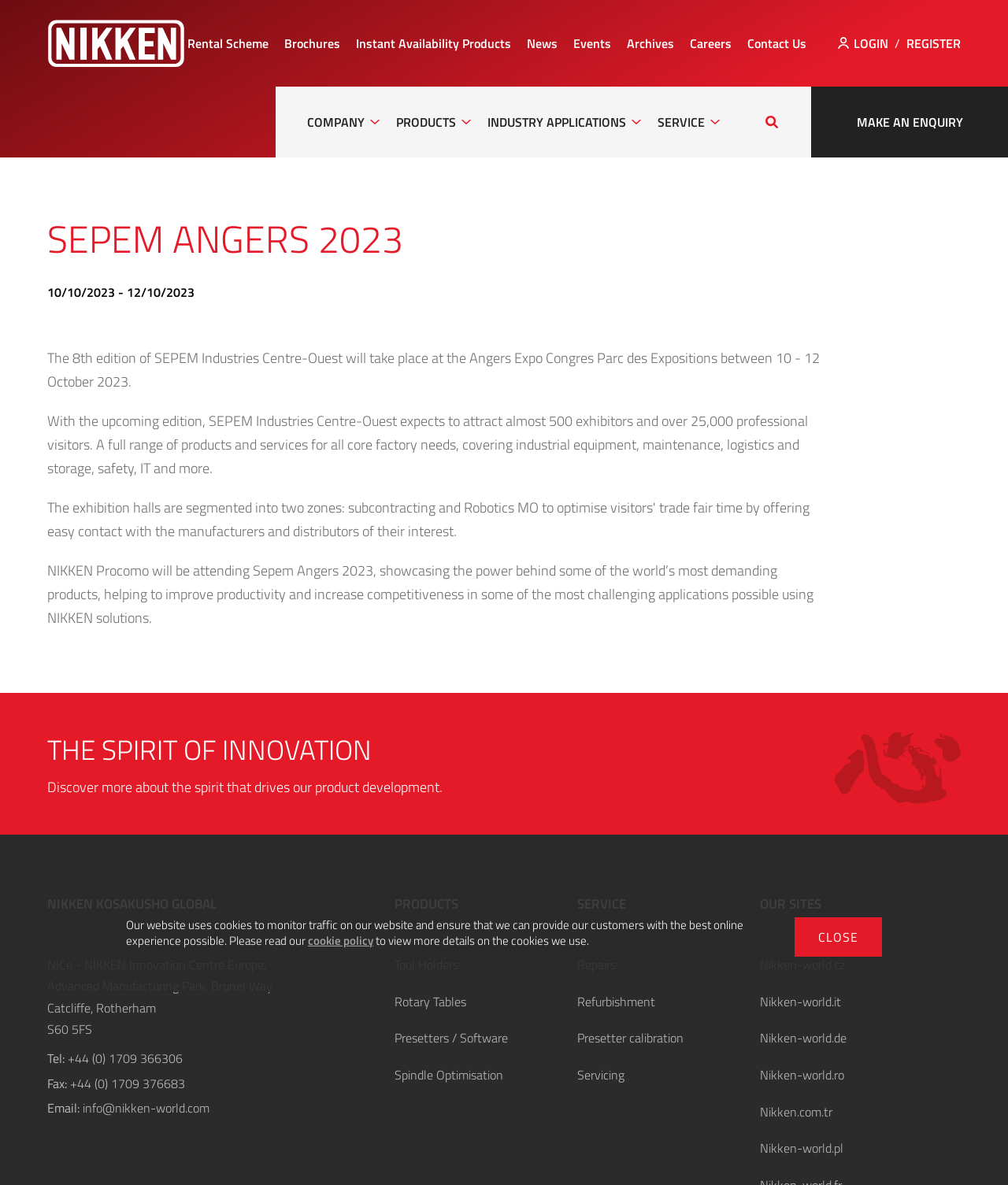Determine the bounding box coordinates for the HTML element described here: "Presetters / Software".

[0.391, 0.868, 0.504, 0.884]